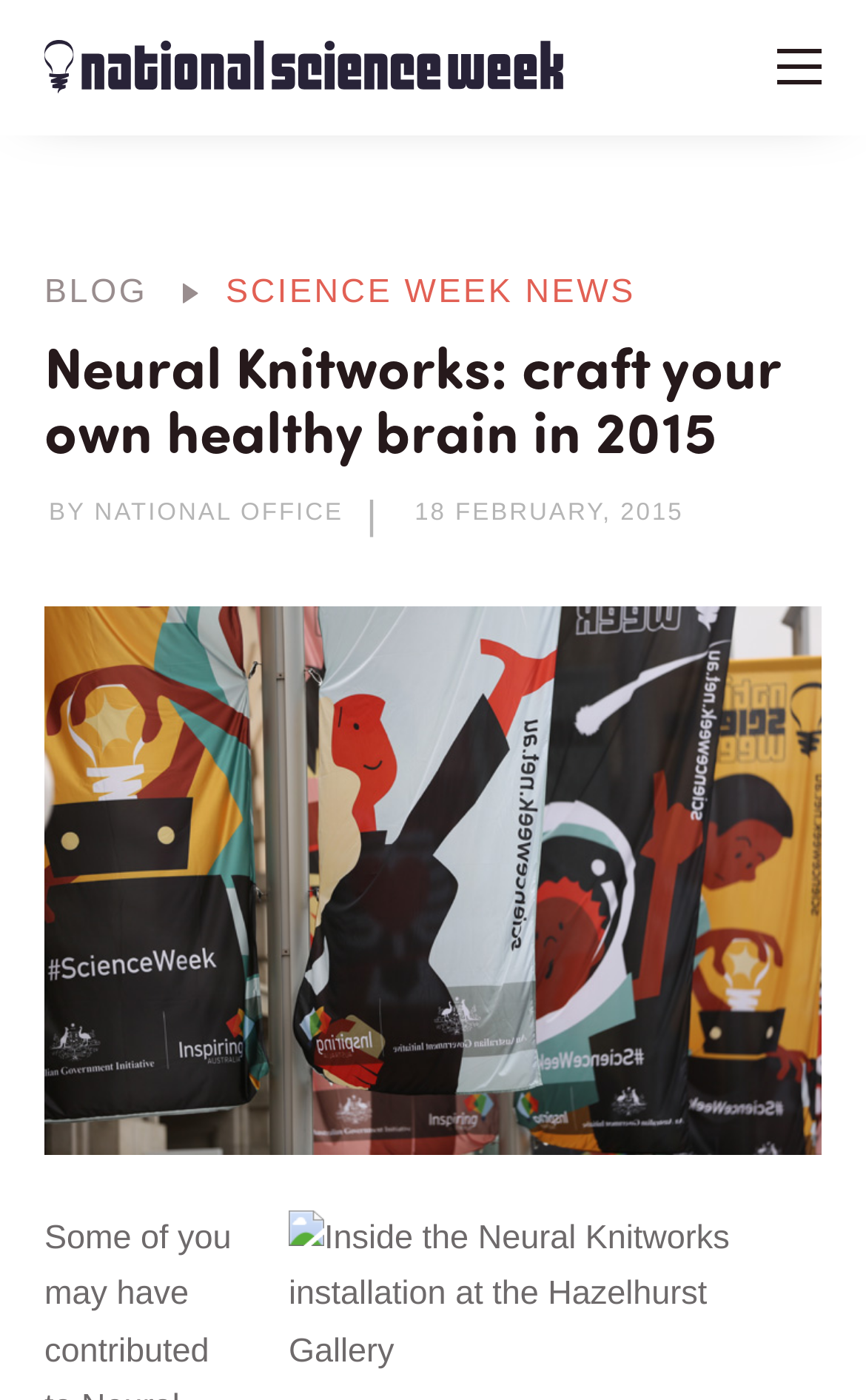What is the navigation menu item?
By examining the image, provide a one-word or phrase answer.

BLOG